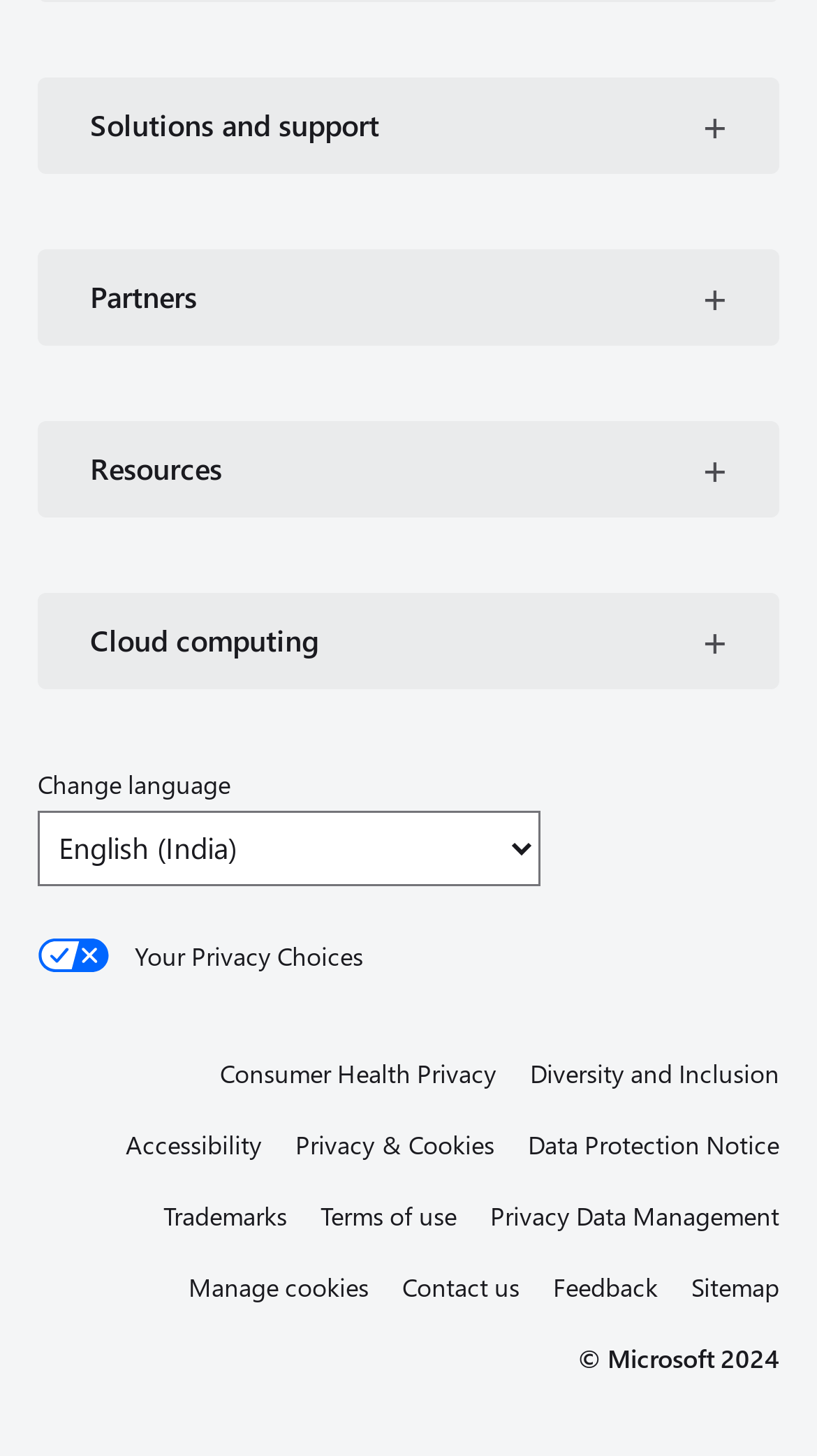Locate the bounding box coordinates of the area where you should click to accomplish the instruction: "View California Consumer Privacy Act (CCPA) Opt-Out".

[0.046, 0.643, 0.954, 0.669]